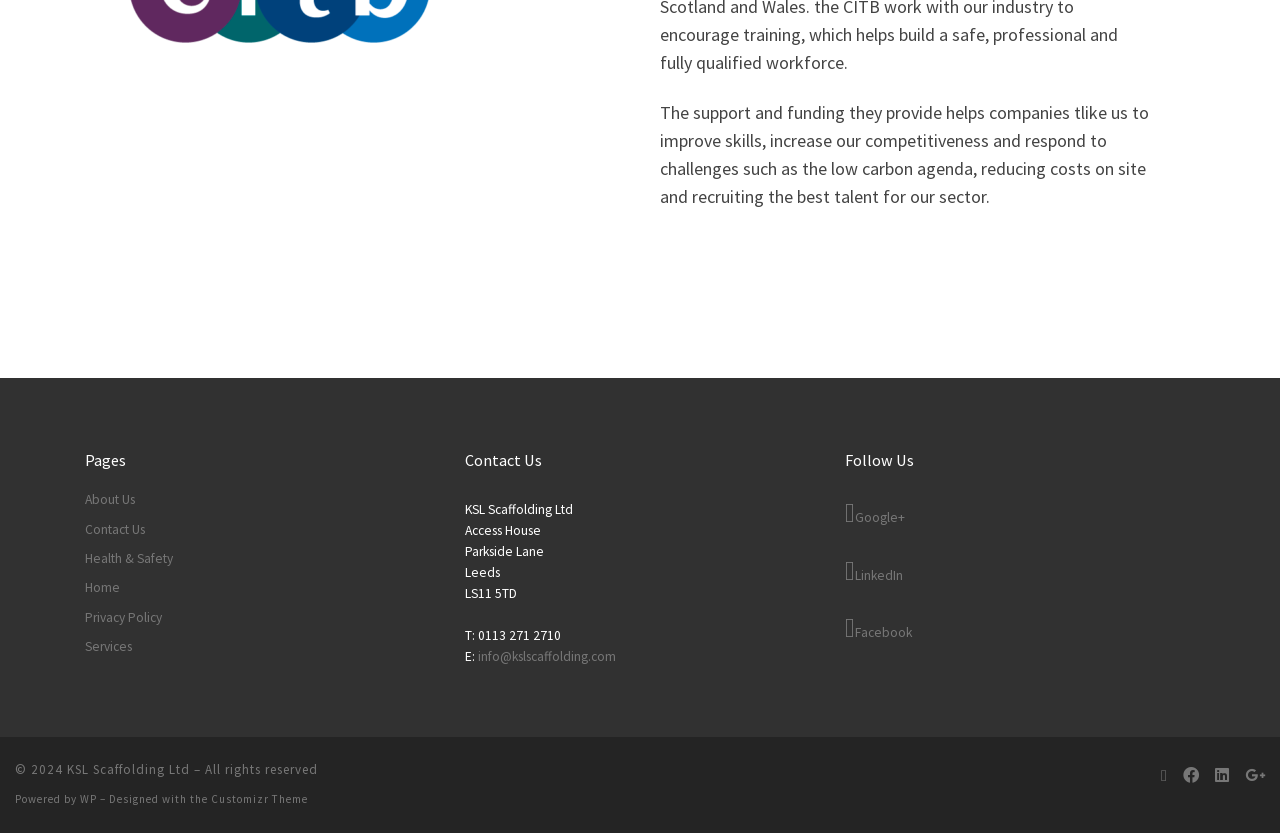Please identify the bounding box coordinates of the clickable area that will fulfill the following instruction: "Send an email to info@kslscaffolding.com". The coordinates should be in the format of four float numbers between 0 and 1, i.e., [left, top, right, bottom].

[0.373, 0.778, 0.481, 0.798]